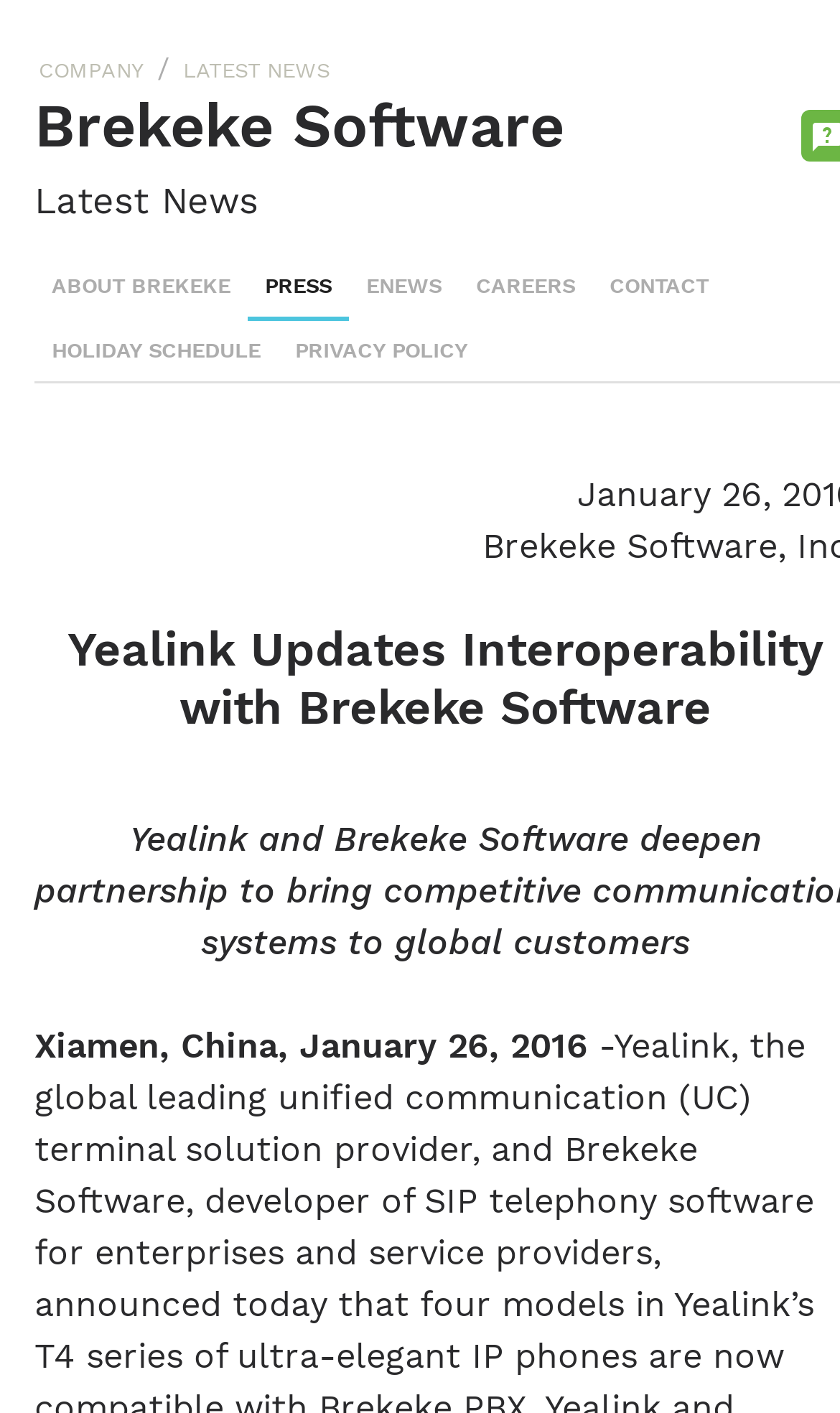Refer to the element description PRESS and identify the corresponding bounding box in the screenshot. Format the coordinates as (top-left x, top-left y, bottom-right x, bottom-right y) with values in the range of 0 to 1.

[0.295, 0.181, 0.415, 0.227]